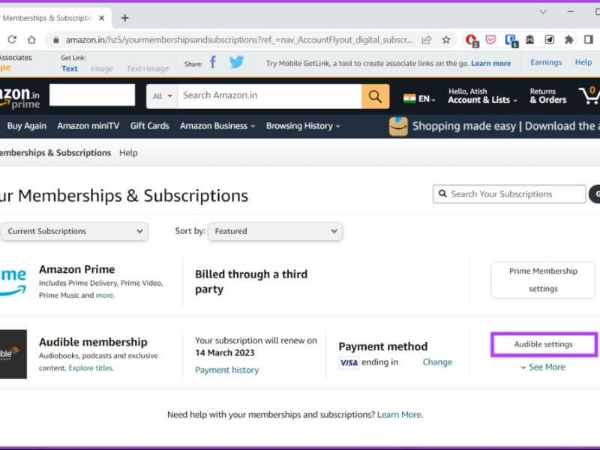Thoroughly describe what you see in the image.

The image displays a screenshot of the "Your Memberships & Subscriptions" page on Amazon, showcasing a user interface designed for managing subscriptions. At the top, the user can find their subscription details, including "Amazon Prime" and "Audible membership," with relevant information such as the billing method and the renewal date for Audible listed prominently. The interface includes options to change payment details and view further options, highlighted in a purple box marked “Audible settings.” This setting allows users to adjust their Audible subscription preferences. Overall, the layout provides a clear overview of various subscriptions, making it easy for users to navigate and manage their account settings efficiently.